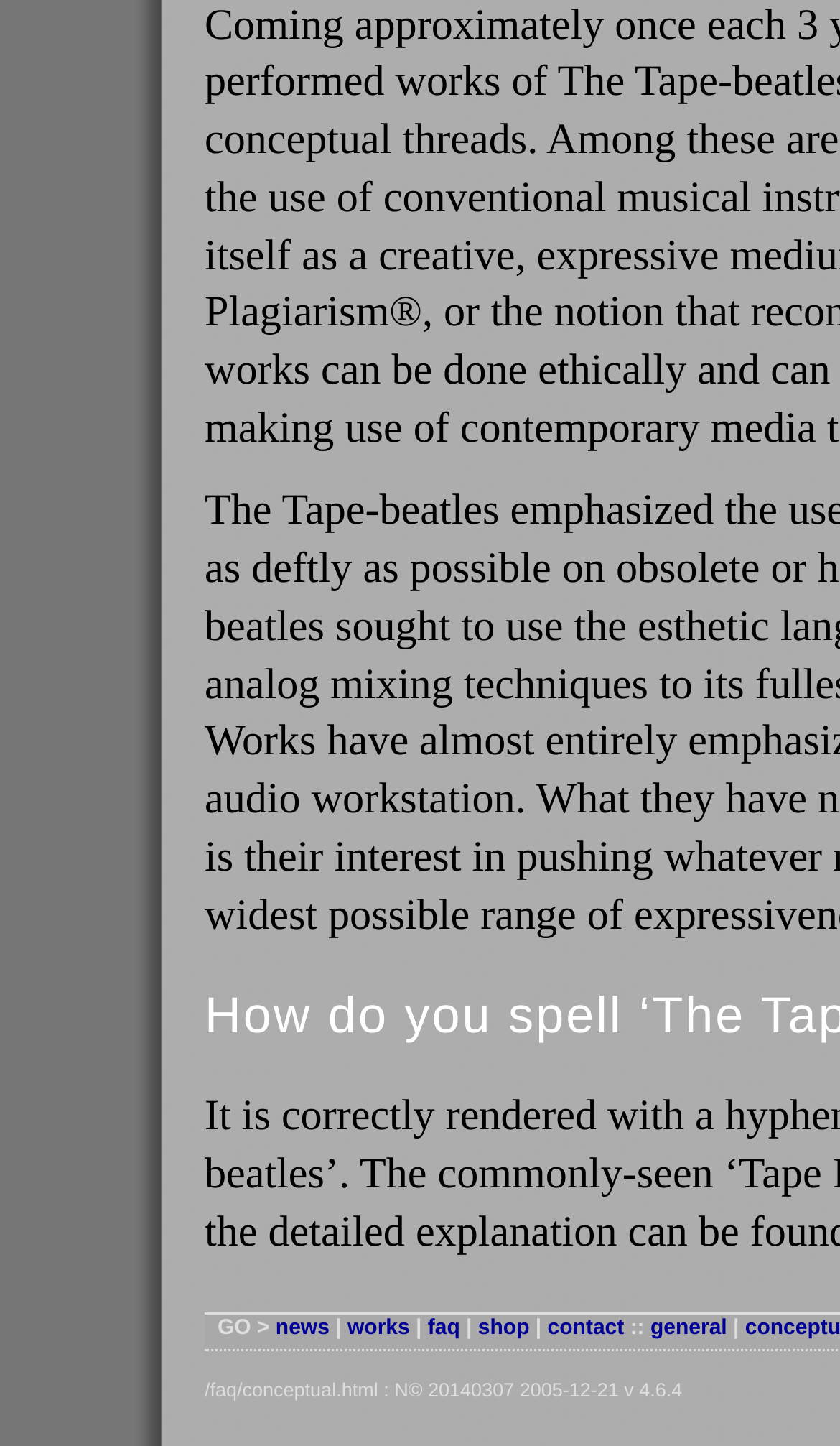What is the last link on the top navigation bar?
Please use the visual content to give a single word or phrase answer.

general